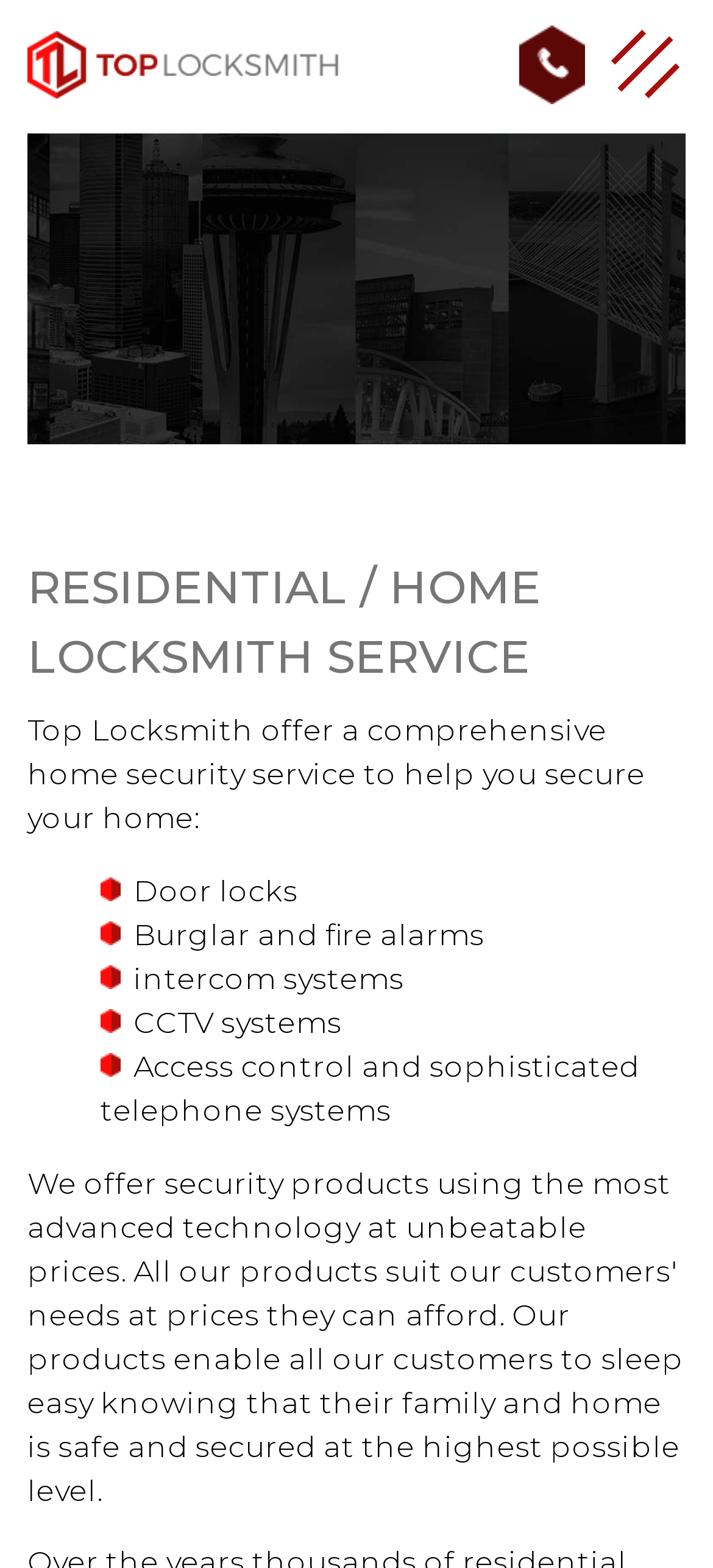With reference to the image, please provide a detailed answer to the following question: What is the main service provided by Top Locksmith?

The heading on the page is 'RESIDENTIAL / HOME LOCKSMITH SERVICE', which suggests that the main service provided by Top Locksmith is residential locksmith service.